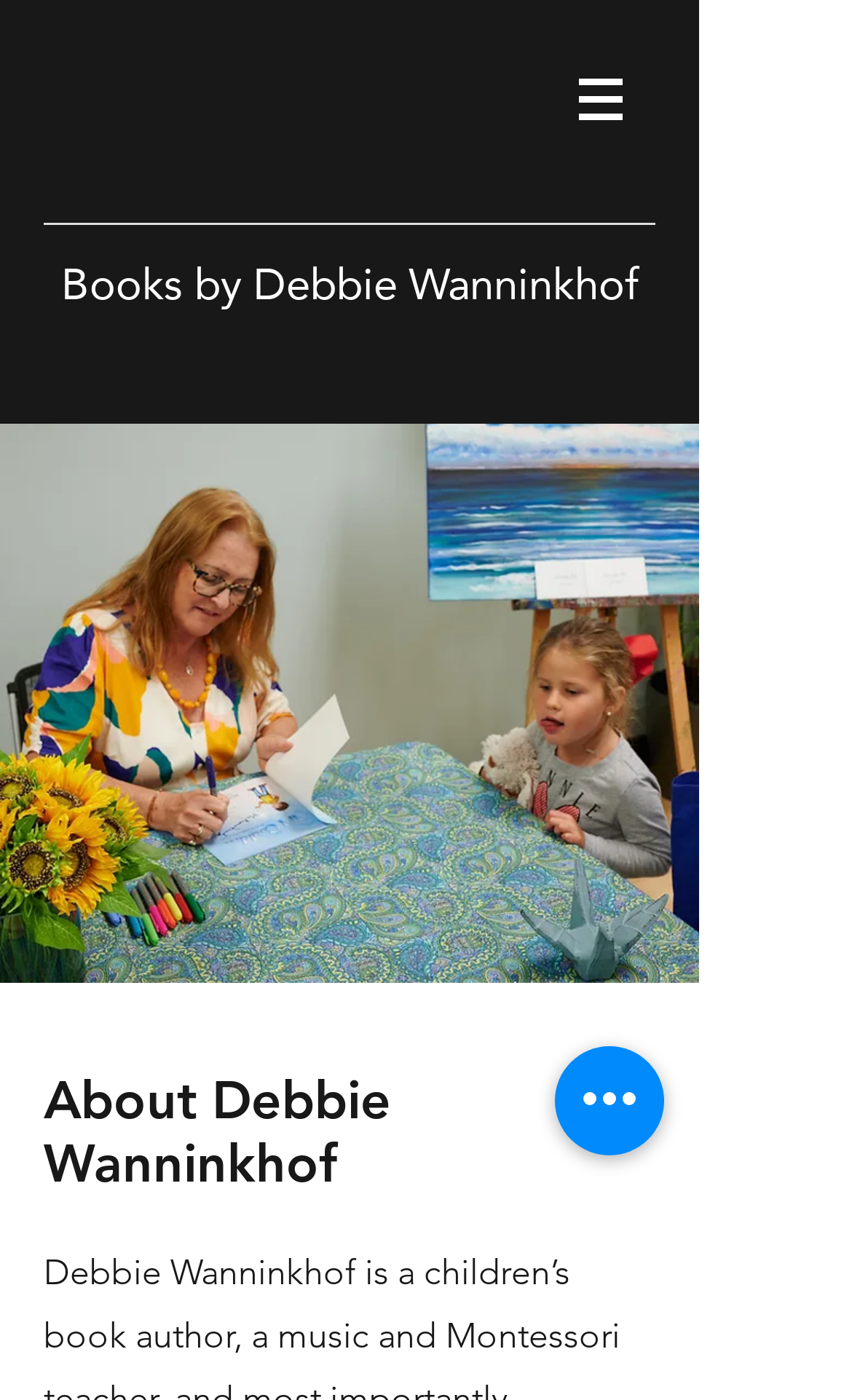Using the details from the image, please elaborate on the following question: How many images are on the webpage?

There are two images on the webpage, one is the image of Debbie signing a book with the filename 'DebbieSigning.jpg', and the other is an image inside the button with a popup menu.